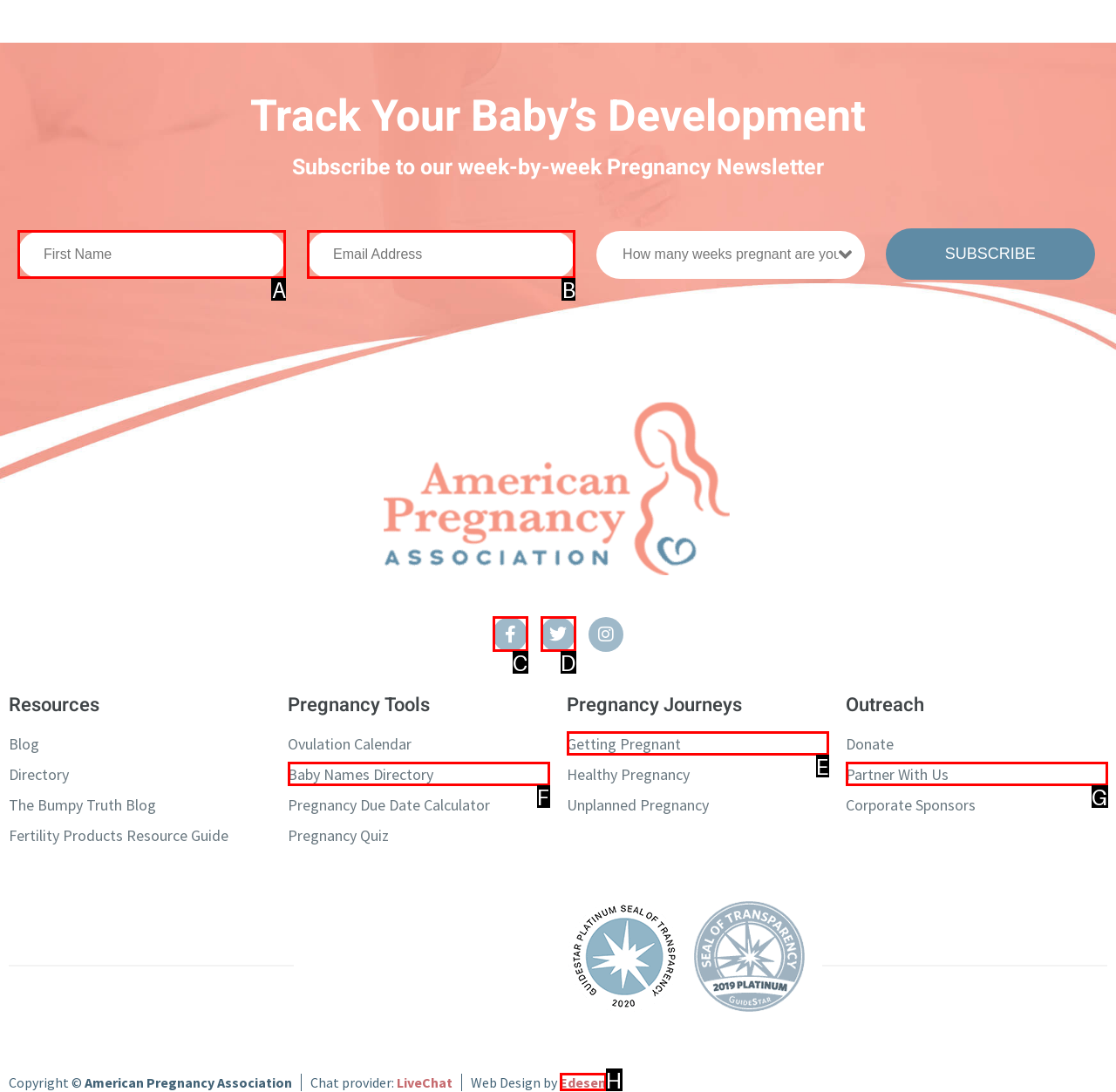From the given options, find the HTML element that fits the description: Facebook-f. Reply with the letter of the chosen element.

C